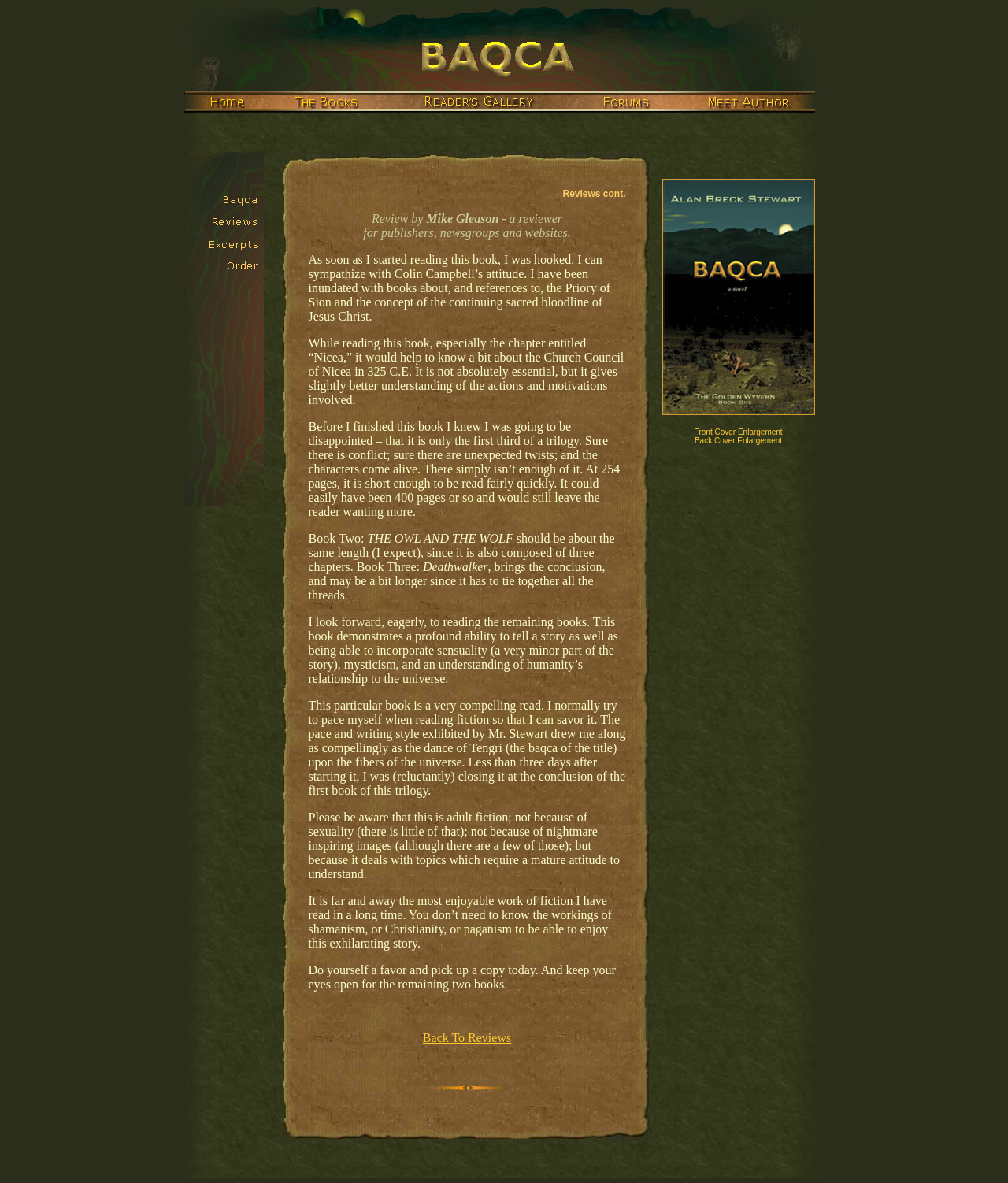Locate the coordinates of the bounding box for the clickable region that fulfills this instruction: "Click the link to read the review by Mike Gleason".

[0.182, 0.128, 0.268, 0.428]